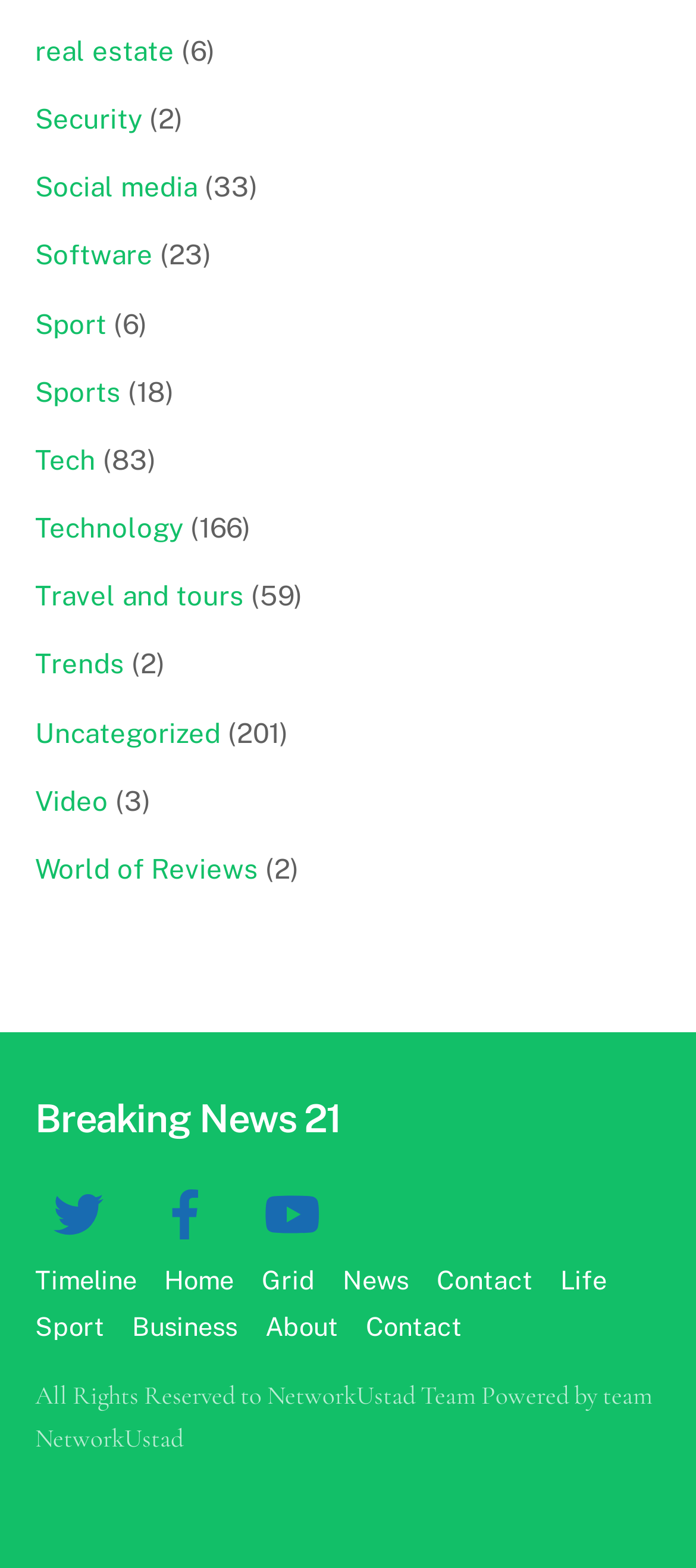Identify the coordinates of the bounding box for the element described below: "Social media". Return the coordinates as four float numbers between 0 and 1: [left, top, right, bottom].

[0.05, 0.11, 0.283, 0.129]